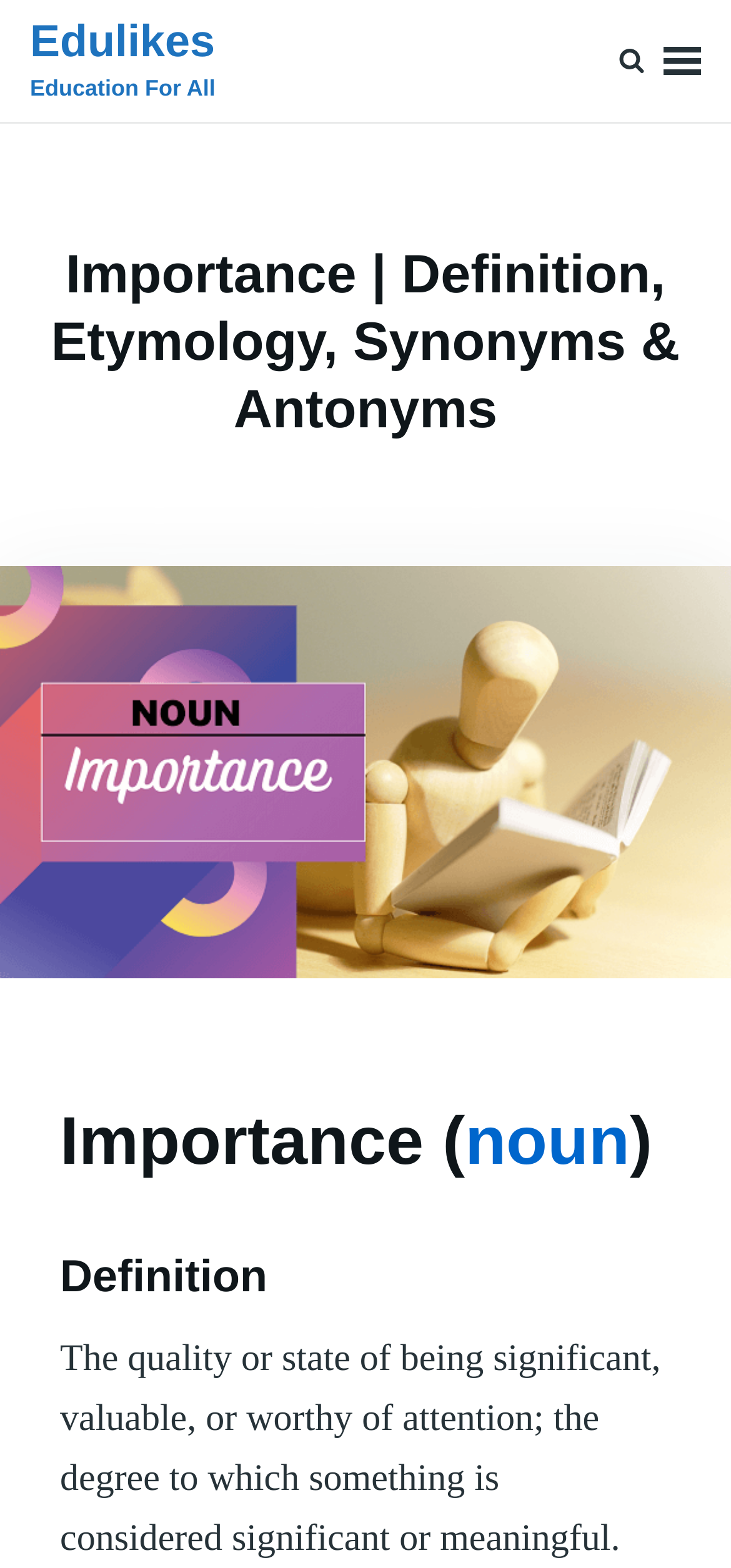Locate the UI element described by 17/07/202303/09/2023 in the provided webpage screenshot. Return the bounding box coordinates in the format (top-left x, top-left y, bottom-right x, bottom-right y), ensuring all values are between 0 and 1.

[0.562, 0.297, 0.741, 0.313]